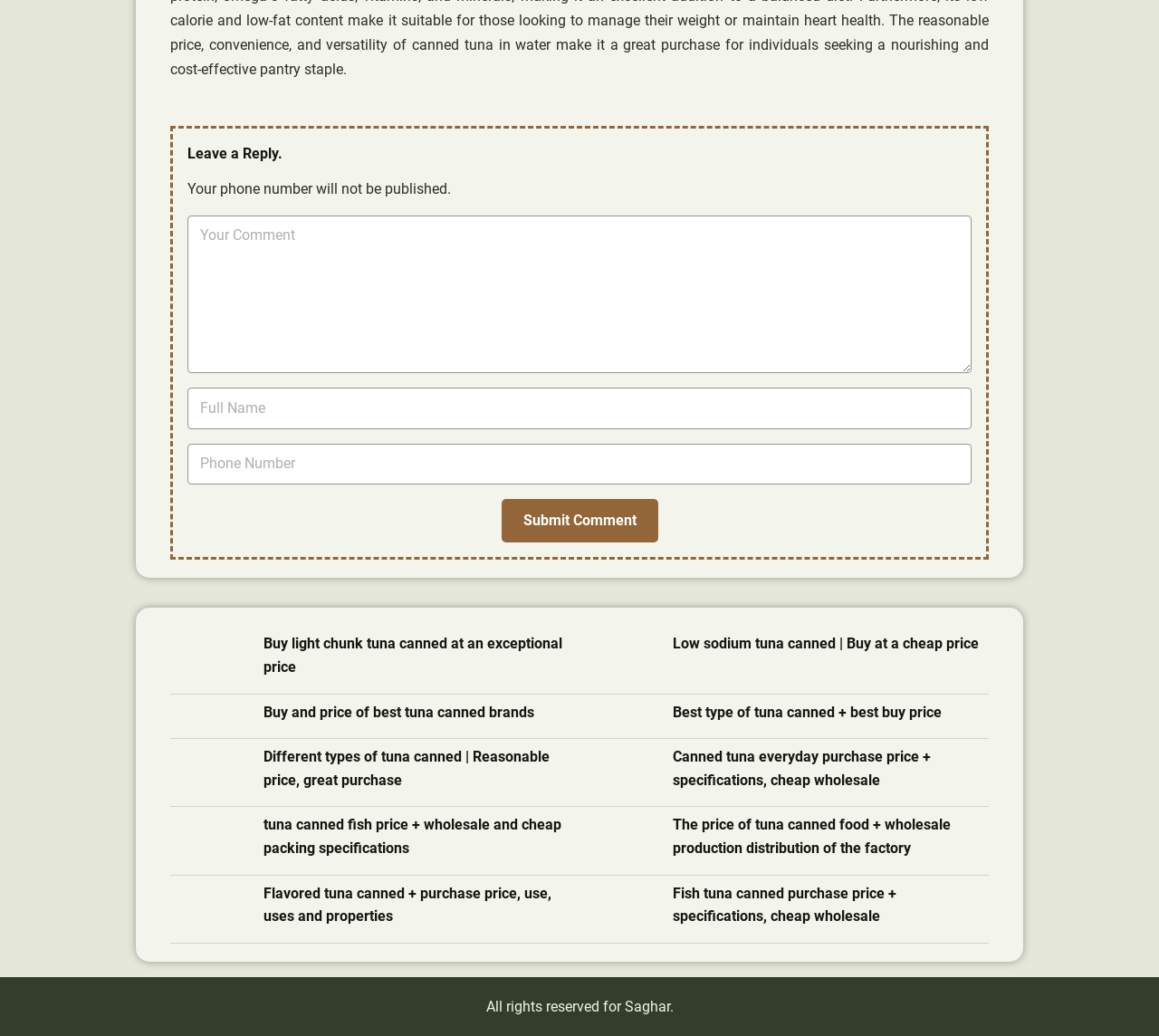Please indicate the bounding box coordinates of the element's region to be clicked to achieve the instruction: "Read about flavored tuna canned". Provide the coordinates as four float numbers between 0 and 1, i.e., [left, top, right, bottom].

[0.227, 0.851, 0.5, 0.897]